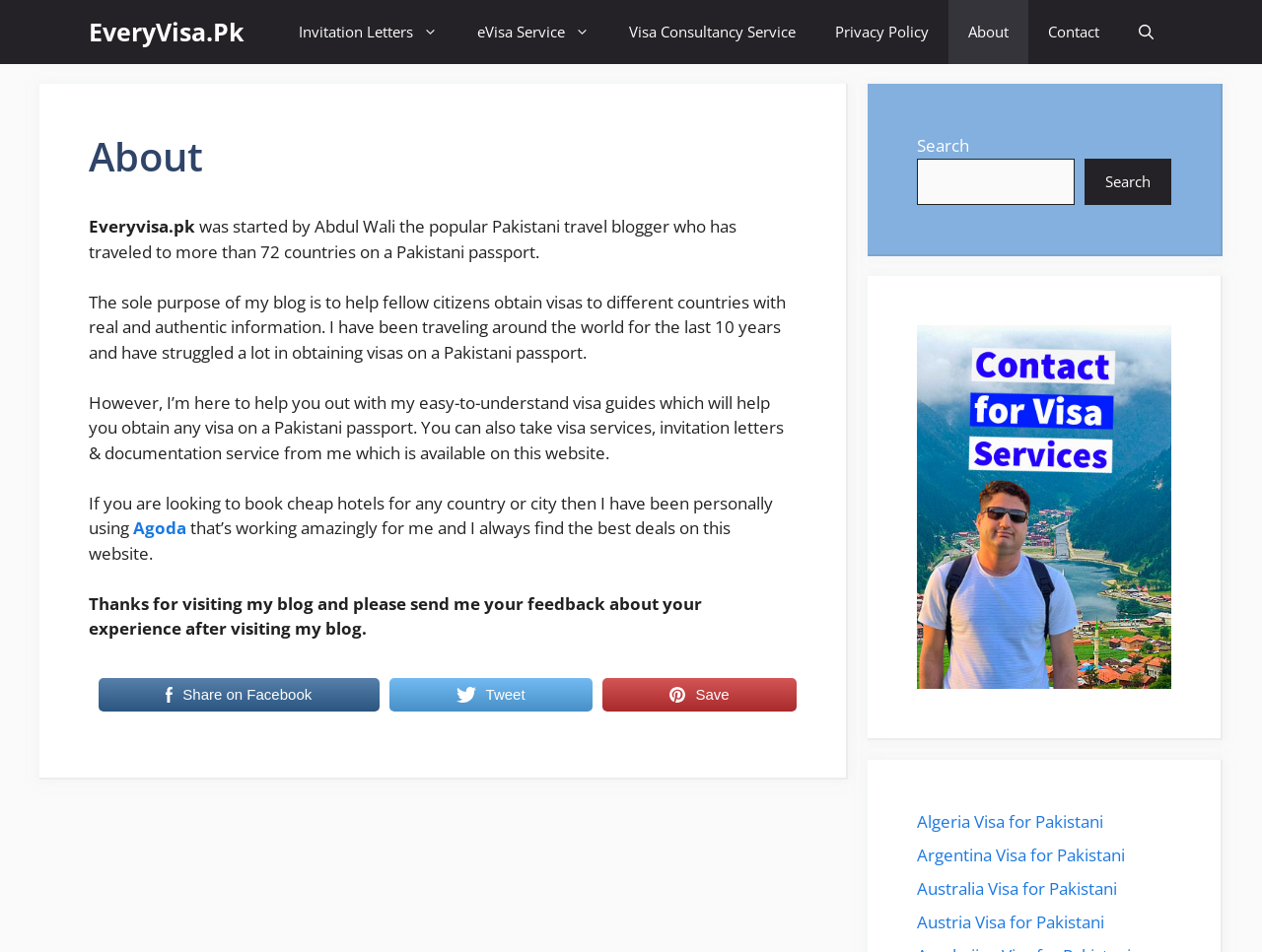Determine the bounding box coordinates for the region that must be clicked to execute the following instruction: "Share on Facebook".

[0.078, 0.71, 0.3, 0.749]